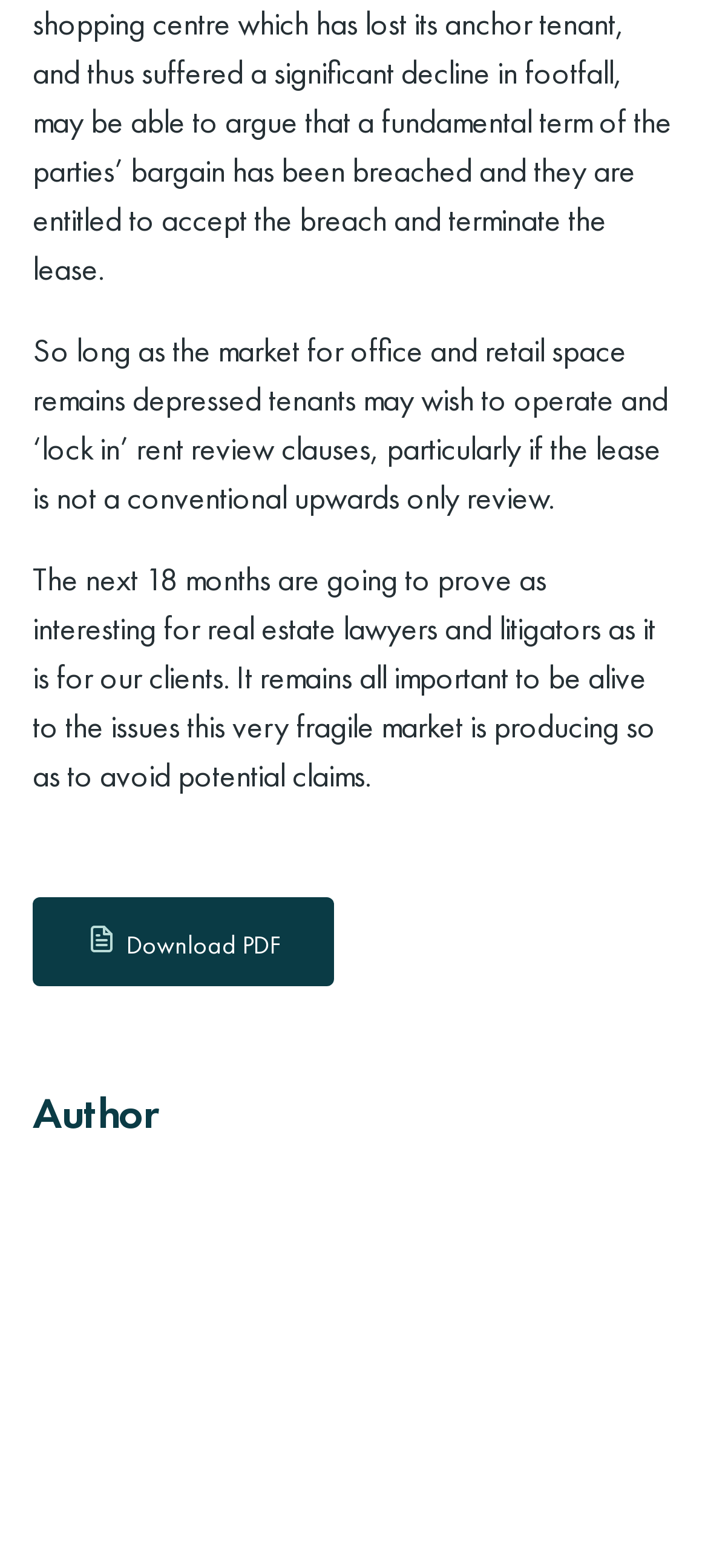Provide the bounding box coordinates of the HTML element described by the text: "Download PDF".

[0.046, 0.572, 0.472, 0.629]